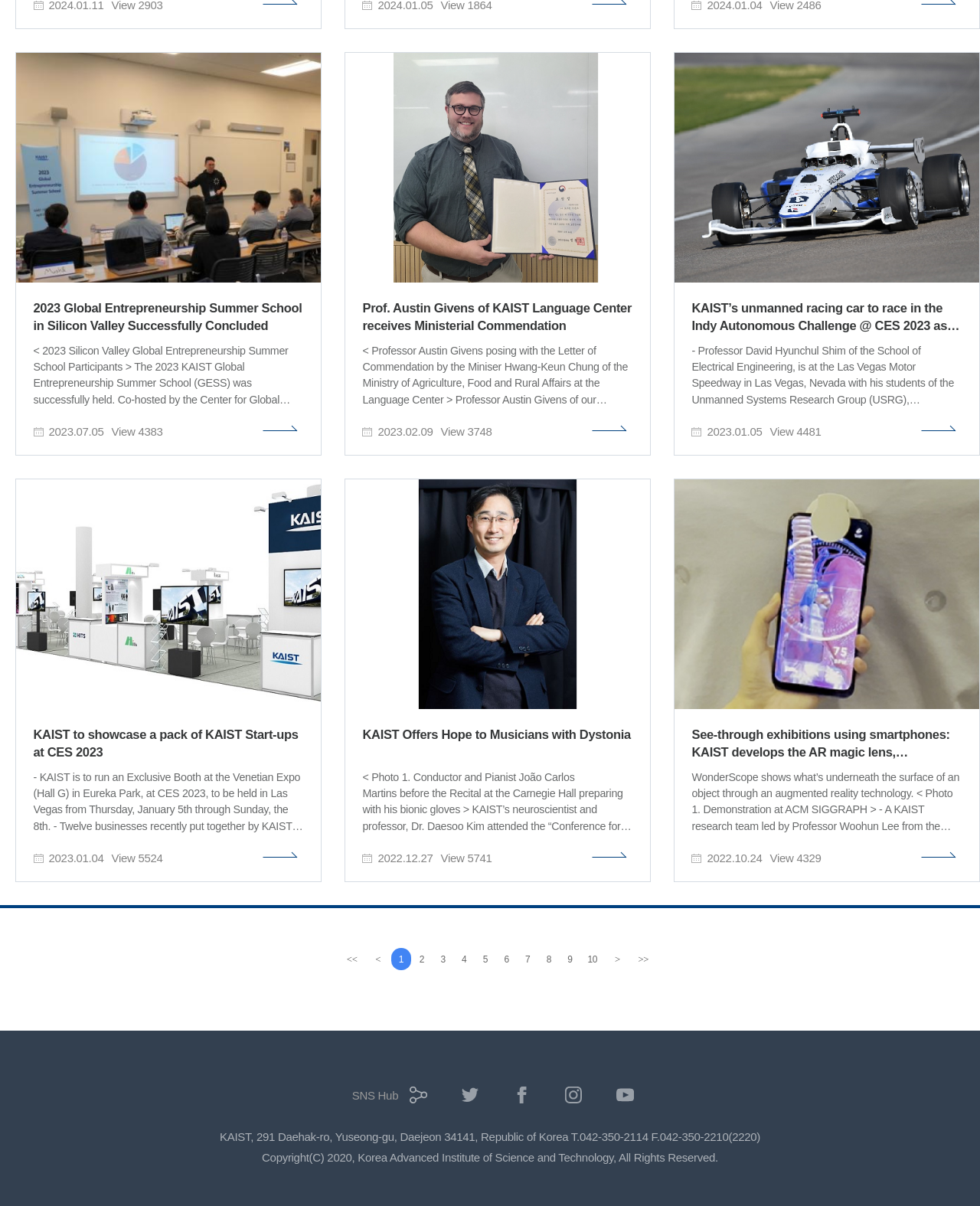Show the bounding box coordinates of the element that should be clicked to complete the task: "Click the link to read about 2023 Global Entrepreneurship Summer School in Silicon Valley".

[0.016, 0.043, 0.328, 0.377]